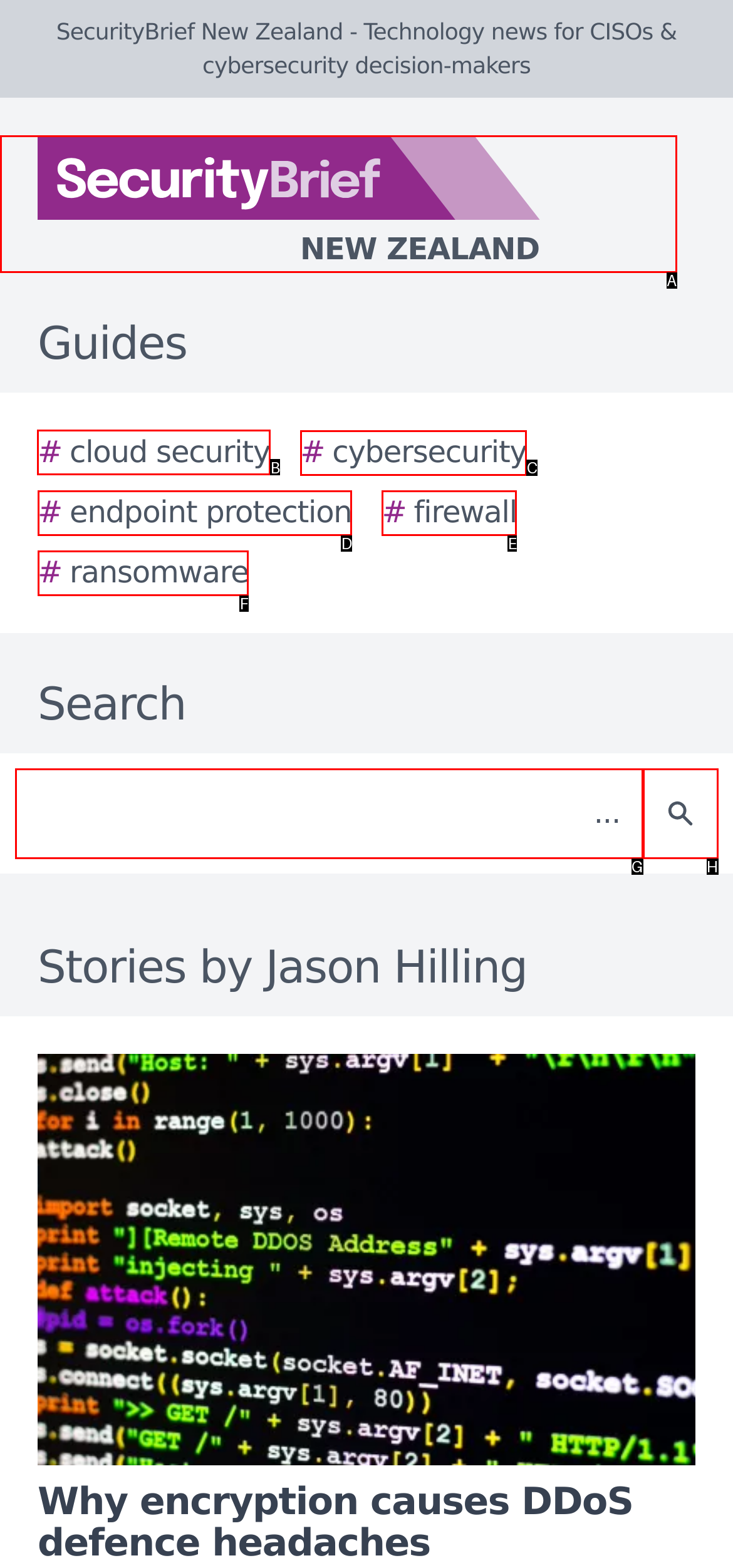Point out the HTML element I should click to achieve the following task: Search for cloud security Provide the letter of the selected option from the choices.

B